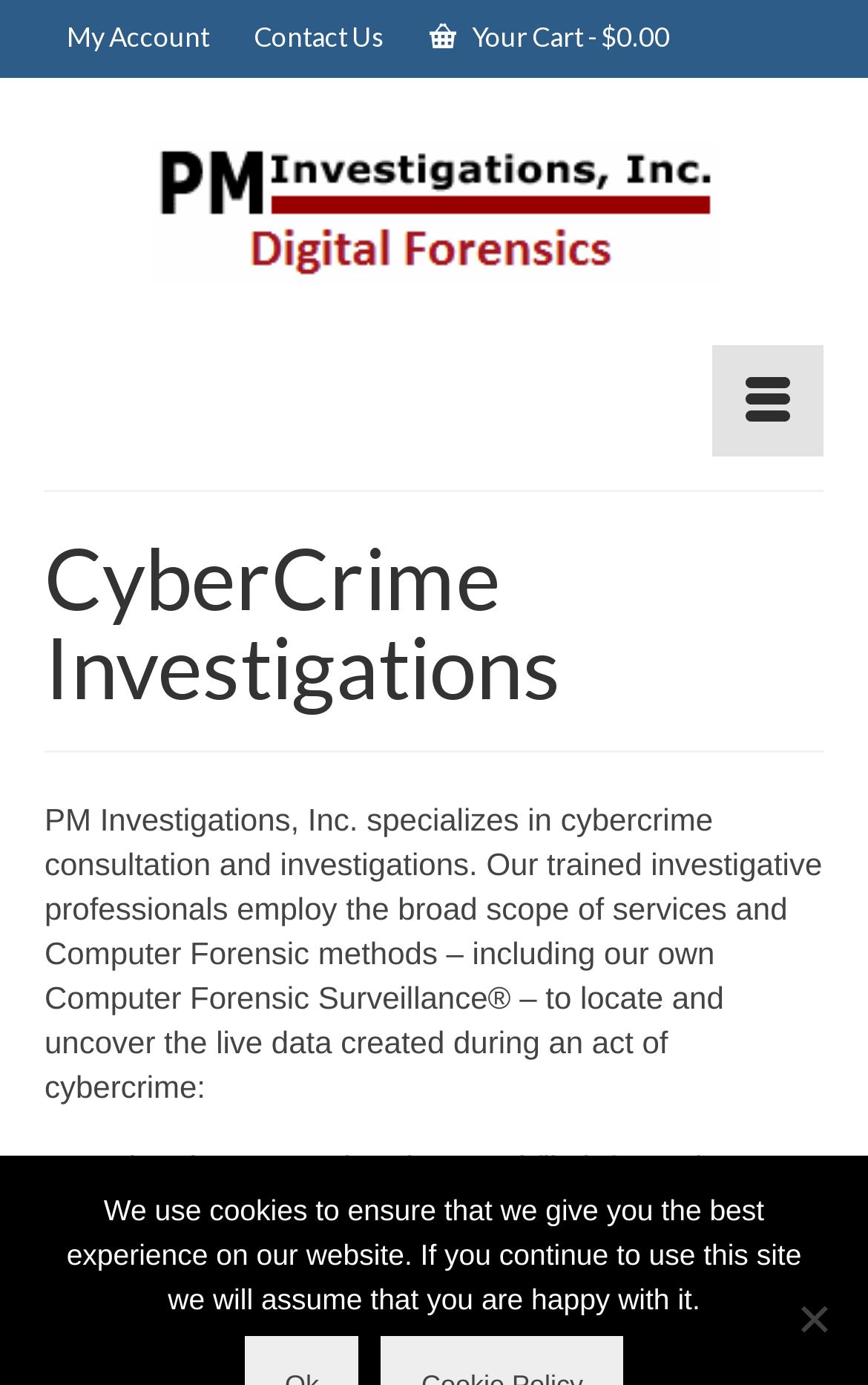What is the company name?
Examine the image closely and answer the question with as much detail as possible.

The company name can be found in the link 'PM Investigations, Inc.' which is located at the top of the webpage, and also in the image description 'PM Investigations, Inc.'